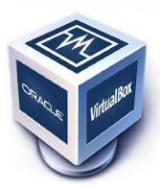Using the information in the image, could you please answer the following question in detail:
What company developed VirtualBox?

The logo features the name 'Oracle' on another side of the stylized cube, indicating that Oracle is the company that developed VirtualBox.